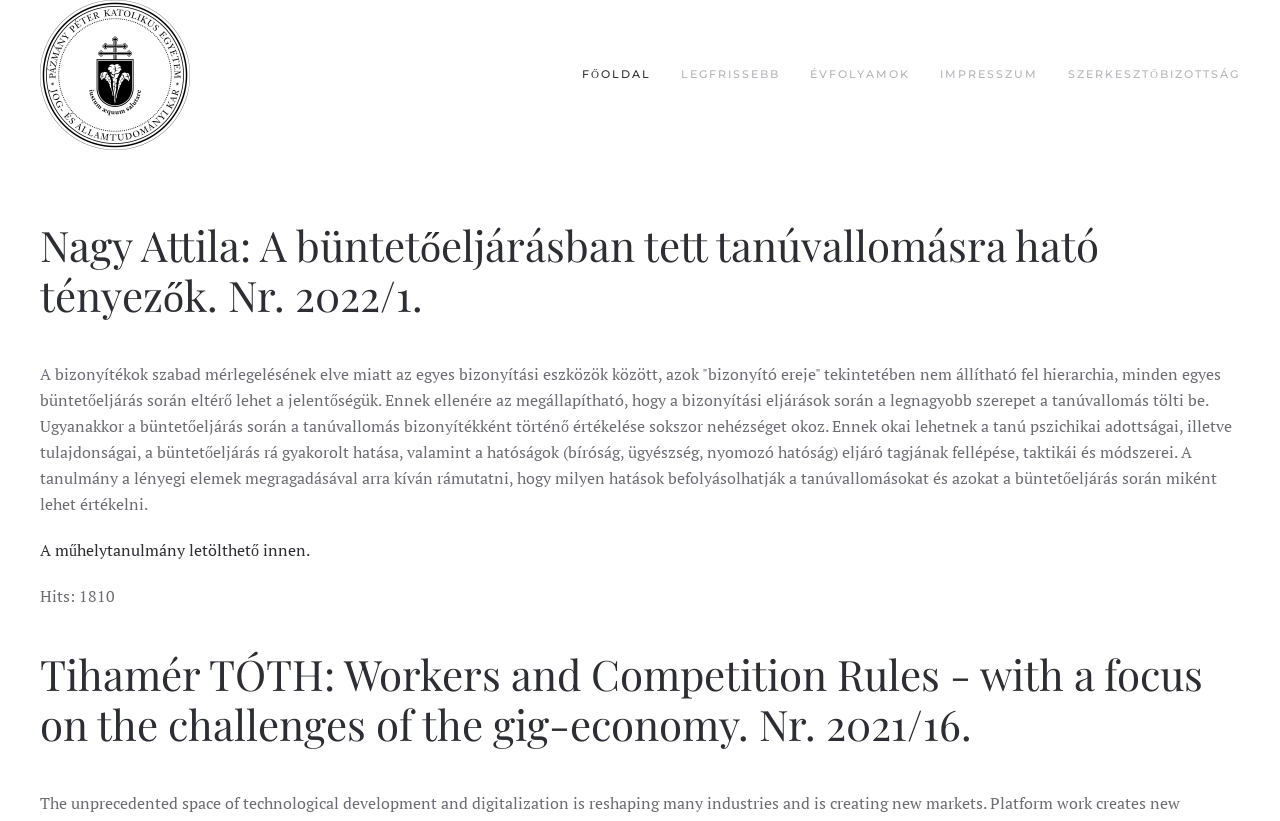What is the topic of the second article?
Using the image as a reference, answer with just one word or a short phrase.

Workers and Competition Rules